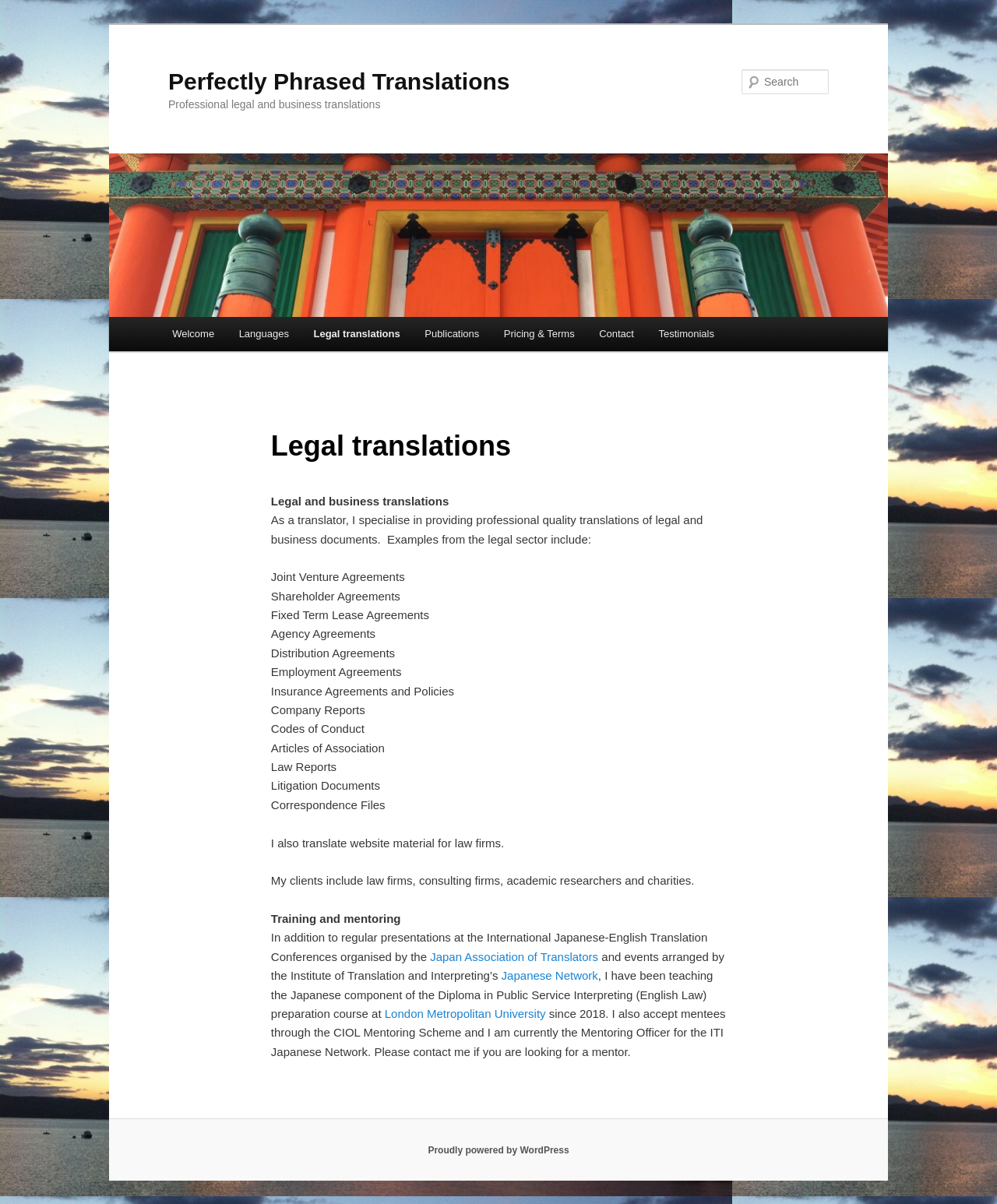Using the elements shown in the image, answer the question comprehensively: What is the purpose of the search box?

The search box is located at the top right corner of the webpage, and it is labeled as 'Search'. This suggests that the purpose of the search box is to allow users to search for specific content within the website.